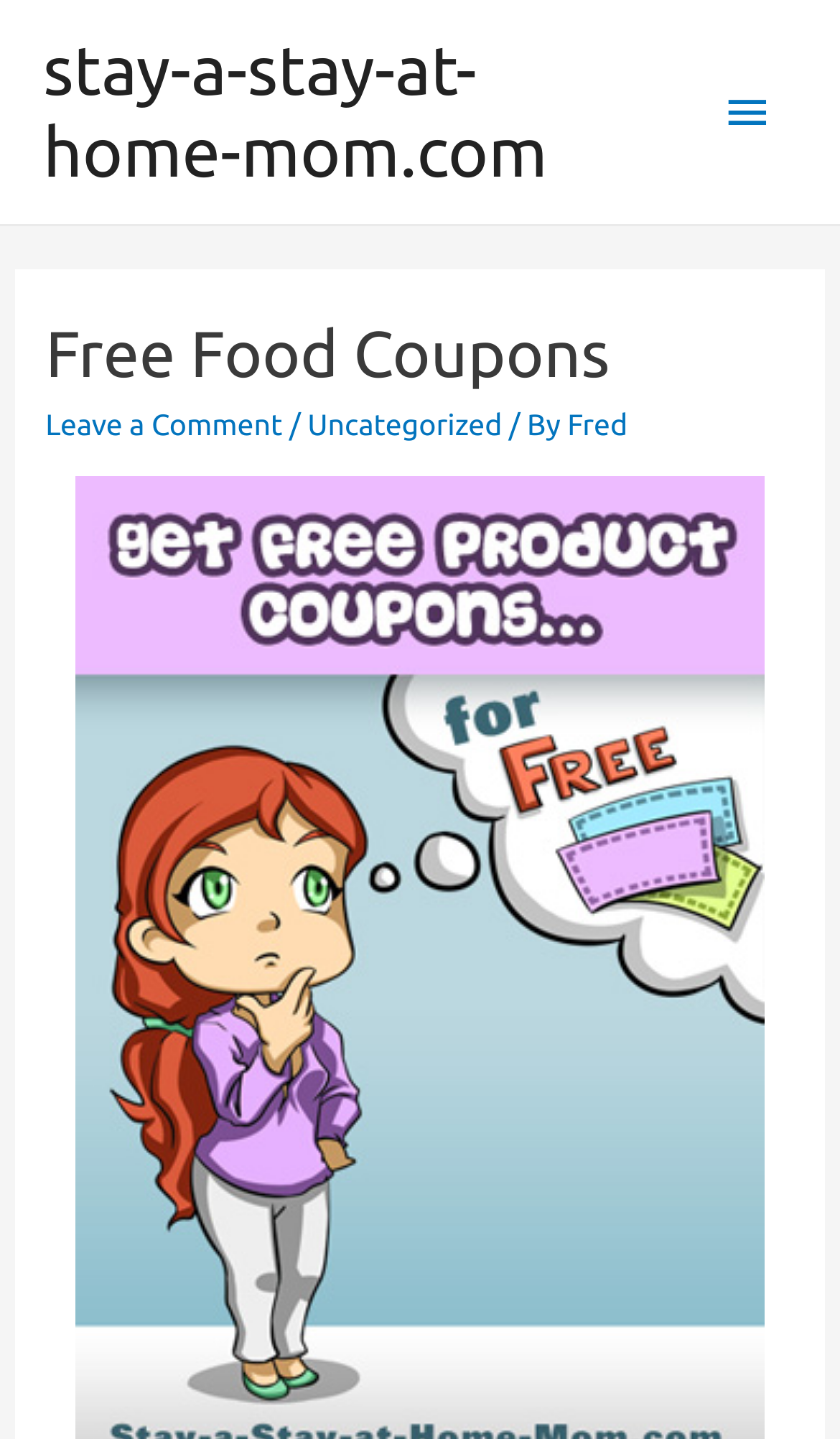How many comments are there on the article?
Using the image, elaborate on the answer with as much detail as possible.

I looked for any information about the number of comments on the article, but I couldn't find any. The link 'Leave a Comment' suggests that comments are allowed, but it doesn't provide the number of existing comments.